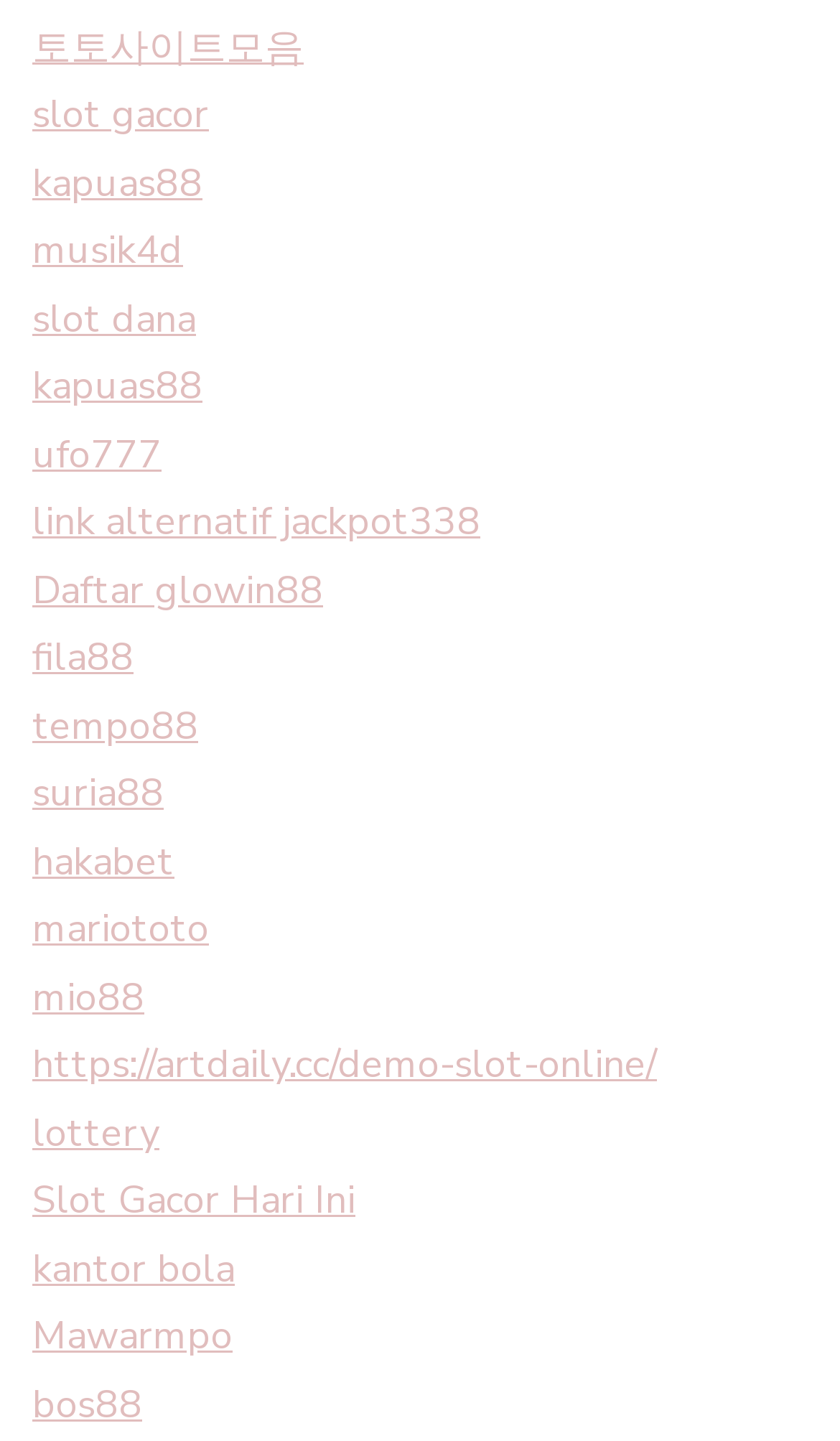Please determine the bounding box coordinates of the section I need to click to accomplish this instruction: "explore musica4d".

[0.038, 0.156, 0.218, 0.191]